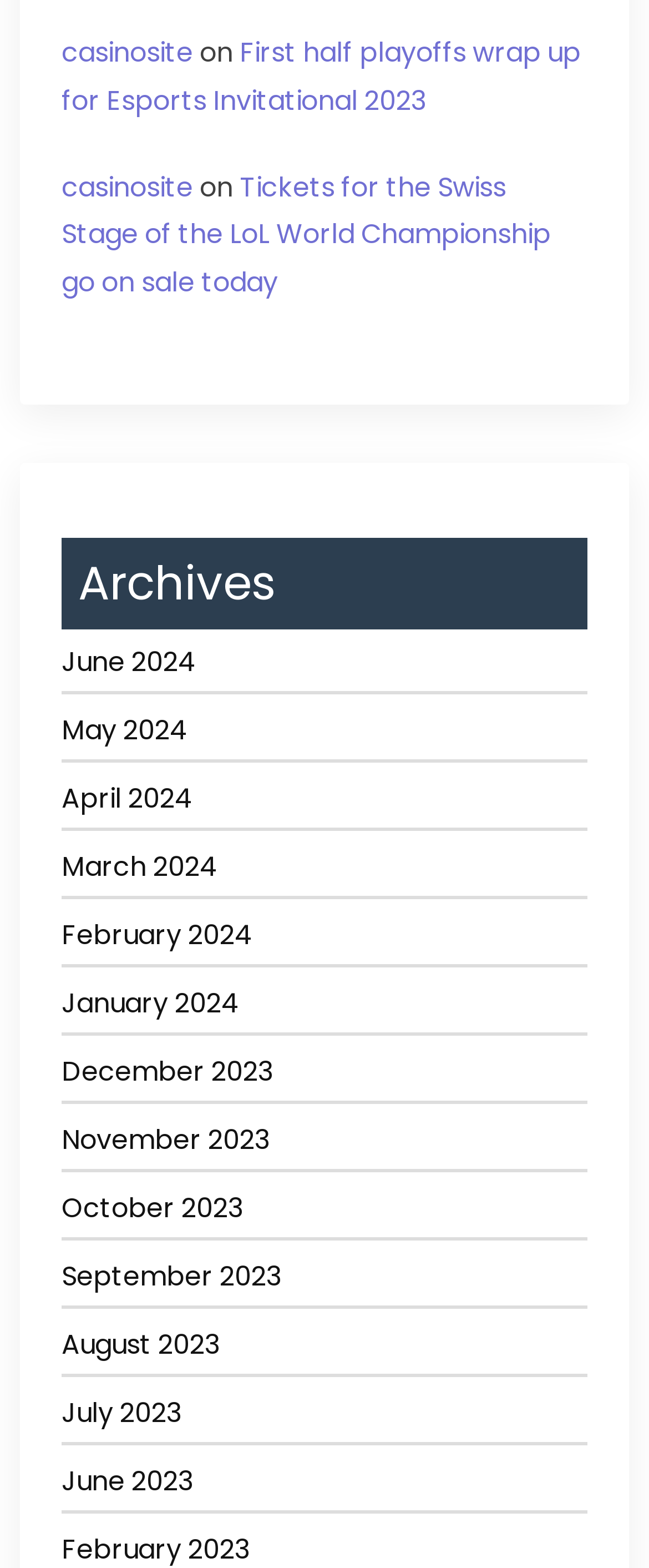Provide the bounding box for the UI element matching this description: "casinosite".

[0.095, 0.107, 0.297, 0.131]